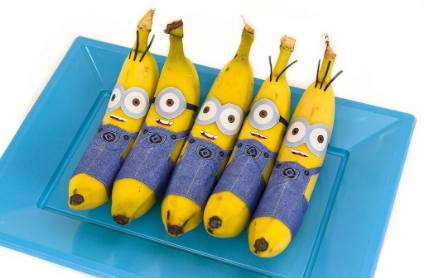Please answer the following question using a single word or phrase: 
How many bananas are there?

Five